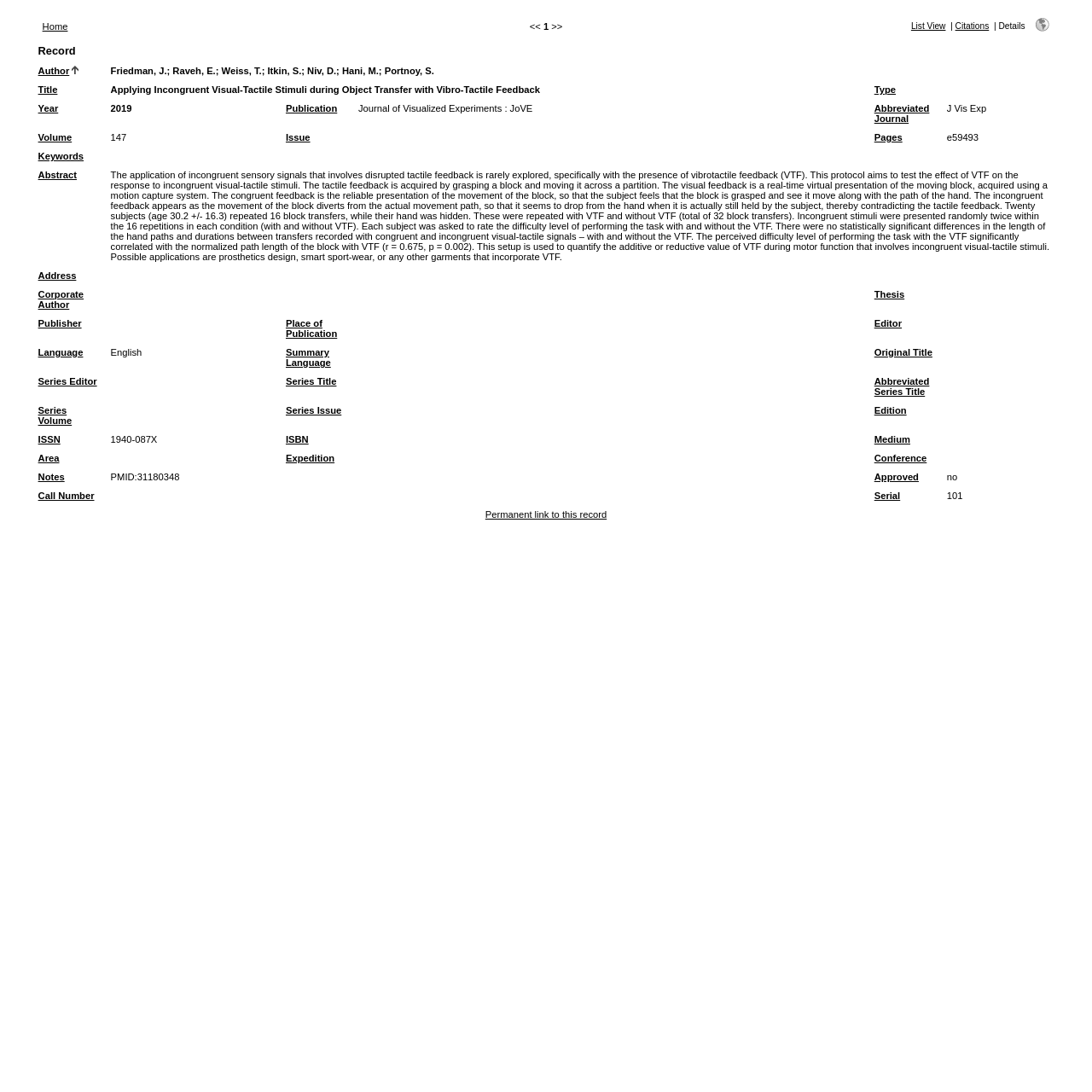Please locate the bounding box coordinates of the element that should be clicked to achieve the given instruction: "Search for something".

None